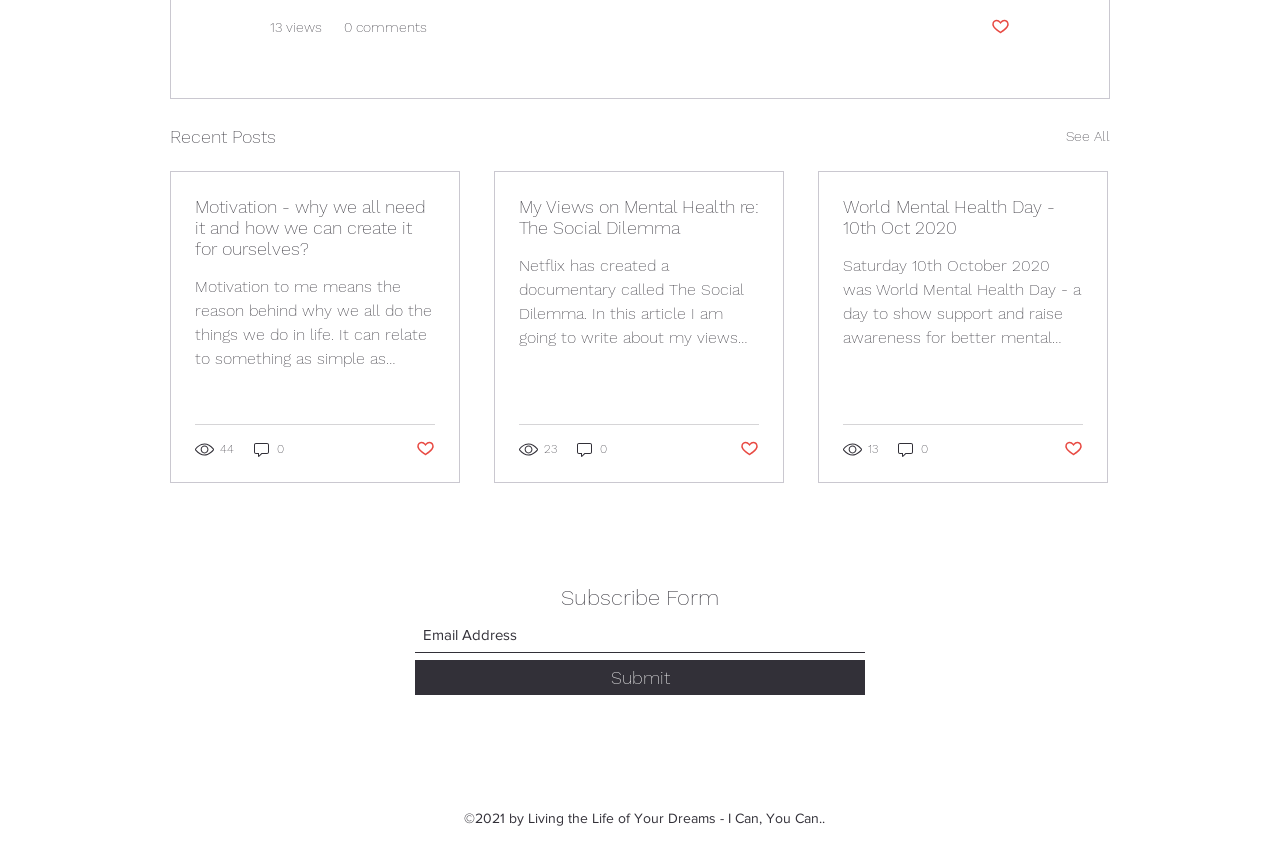Please identify the bounding box coordinates of the element that needs to be clicked to execute the following command: "Click the 'Submit' button". Provide the bounding box using four float numbers between 0 and 1, formatted as [left, top, right, bottom].

[0.324, 0.765, 0.676, 0.805]